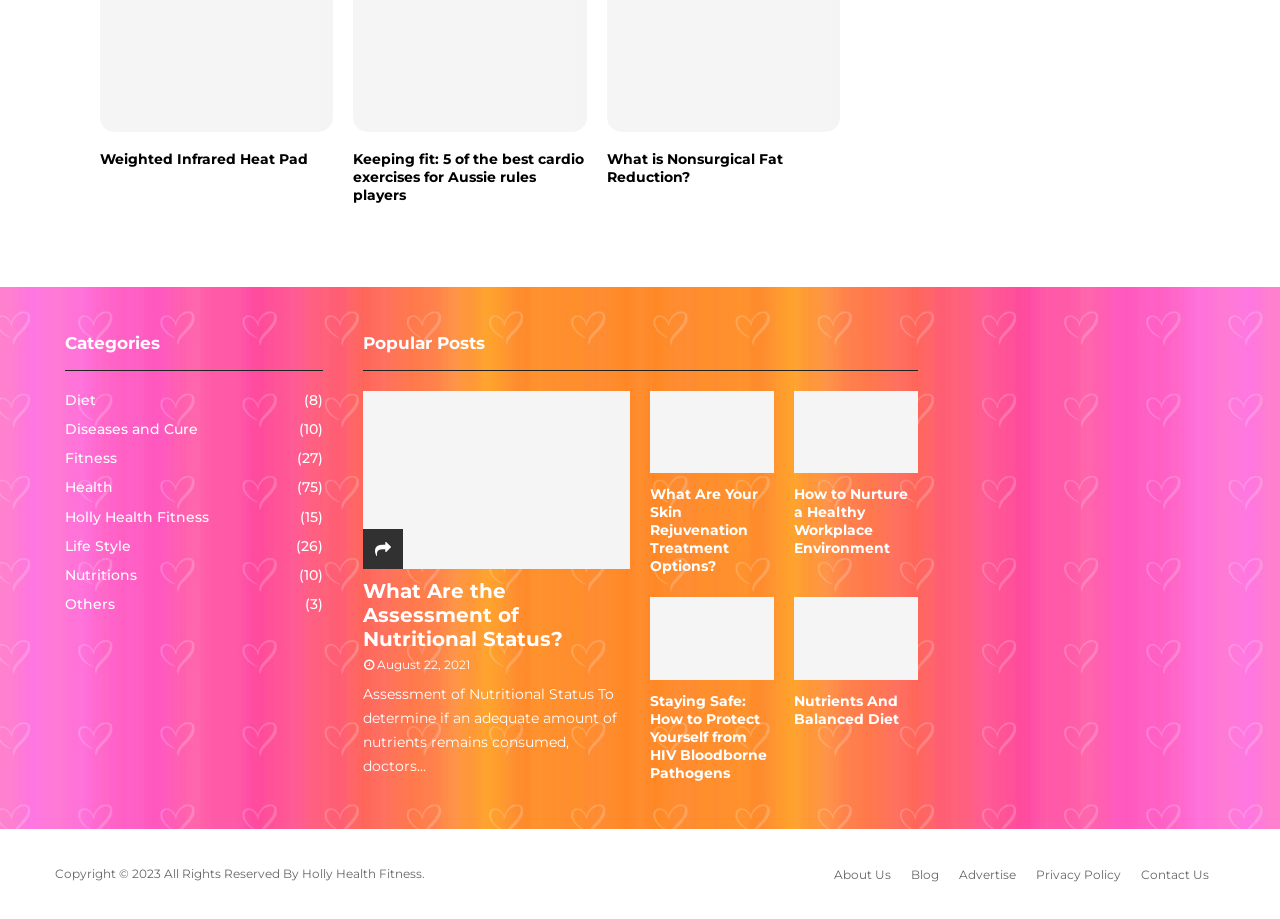How many categories are listed on the webpage?
Provide a detailed and extensive answer to the question.

I counted the number of categories listed under the 'Categories' heading. There are 9 categories in total, including 'Diet', 'Diseases and Cure', 'Fitness', and others.